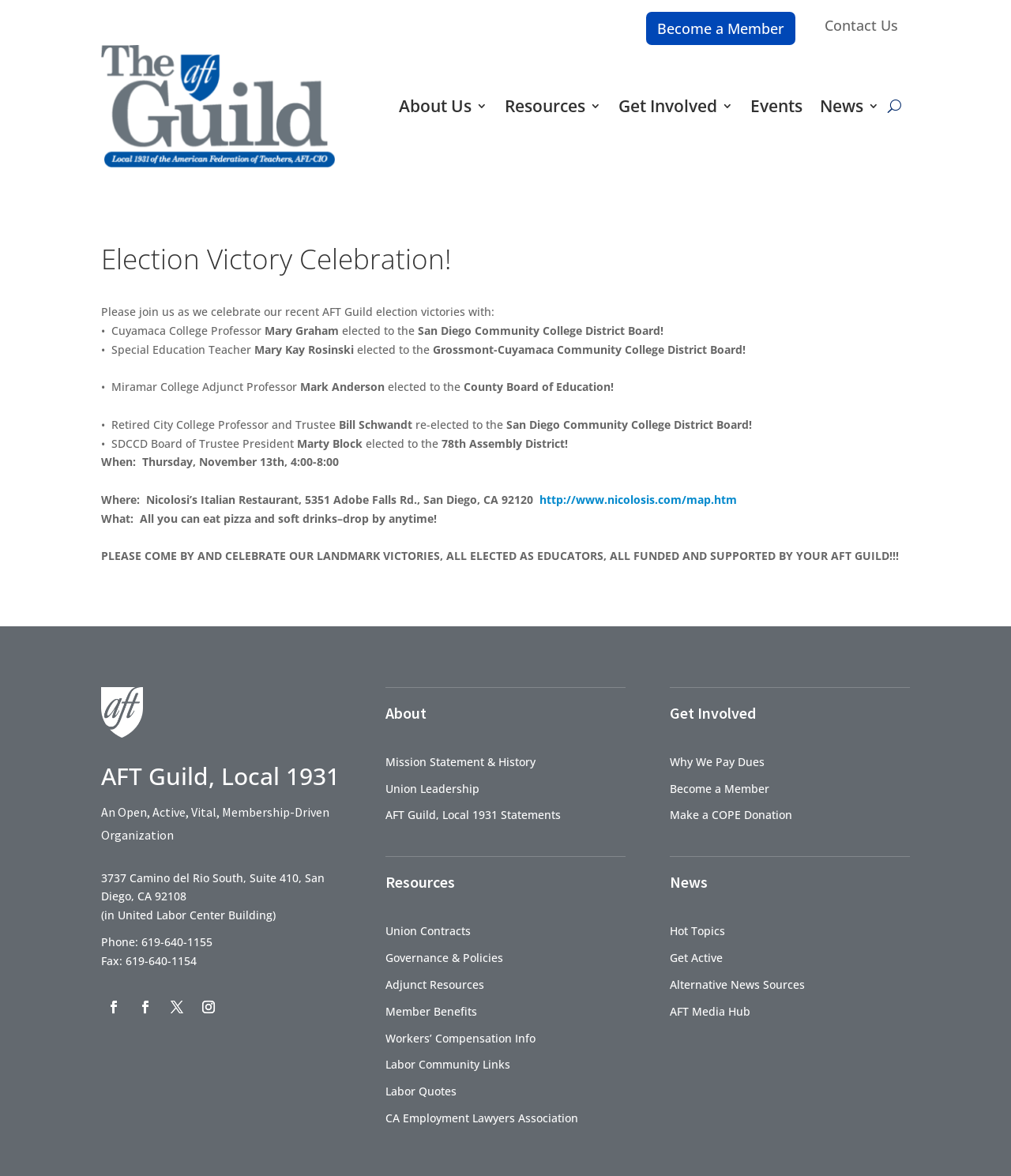Elaborate on the different components and information displayed on the webpage.

The webpage is an election victory celebration page for the AFT Guild. At the top, there is a navigation menu with links to "Become a Member", "Contact Us", and other pages. Below the navigation menu, there is a heading that reads "Election Victory Celebration!".

The main content of the page is a list of election victories, including Cuyamaca College Professor Mary Graham elected to the San Diego Community College District Board, Special Education Teacher Mary Kay Rosinski elected to the Grossmont-Cuyamaca Community College District Board, and others. Each victory is listed with the name of the elected person and the position they were elected to.

Below the list of election victories, there is a section with details about the celebration event, including the date, time, location, and what to expect. There is also a link to a map of the location.

On the left side of the page, there is an image of the AFT shield, followed by a heading that reads "AFT Guild, Local 1931" and some text describing the organization. Below this, there is a section with contact information, including the address, phone number, and fax number.

On the right side of the page, there are several headings, including "About", "Resources", "Get Involved", and "News", each with links to related pages. The "About" section has links to pages about the organization's mission statement, history, and leadership. The "Resources" section has links to pages about union contracts, governance, and member benefits. The "Get Involved" section has links to pages about why to pay dues, how to become a member, and how to make a donation. The "News" section has links to pages about hot topics, getting active, and alternative news sources.